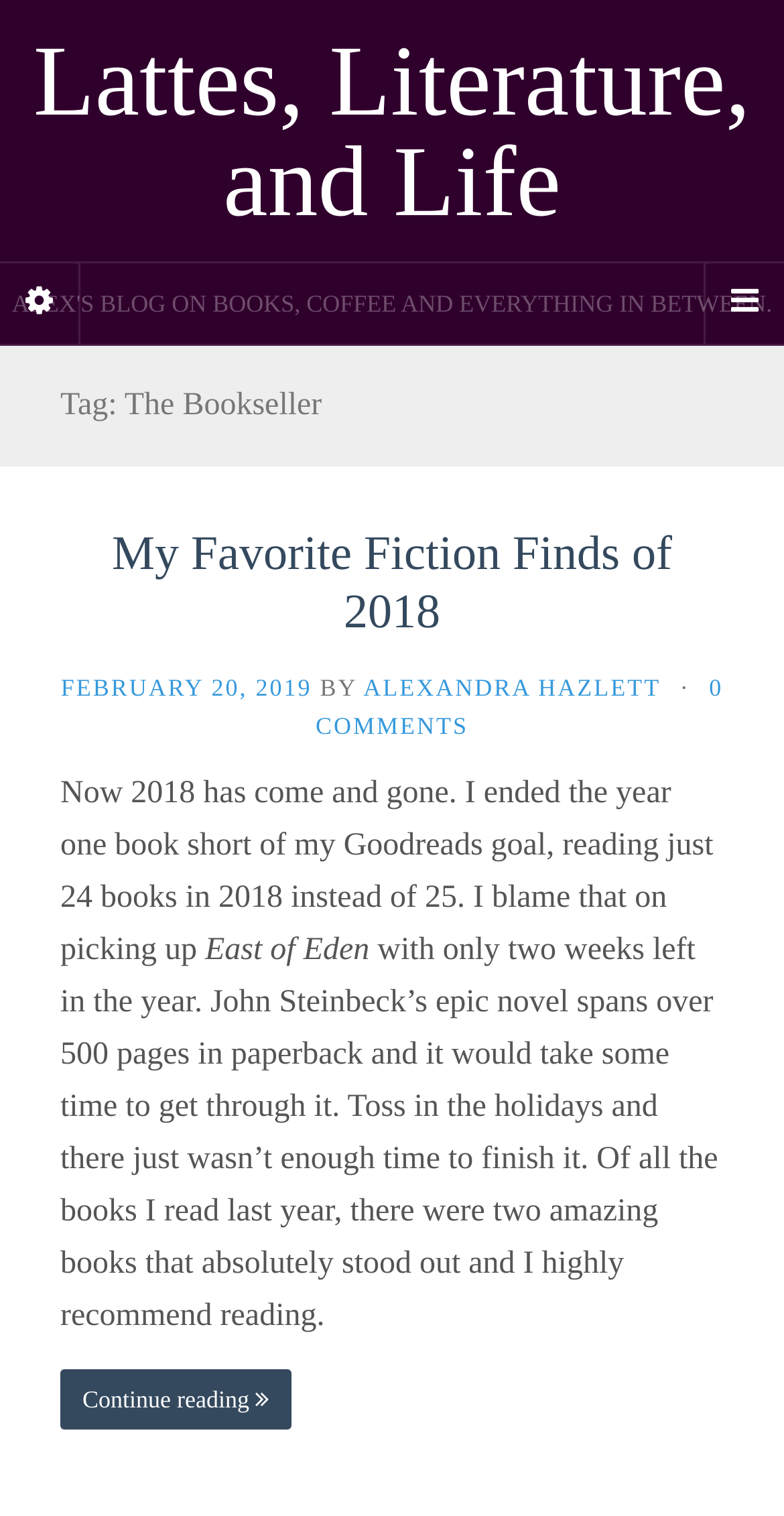Please determine the bounding box coordinates of the element to click on in order to accomplish the following task: "Click on the blog title". Ensure the coordinates are four float numbers ranging from 0 to 1, i.e., [left, top, right, bottom].

[0.0, 0.02, 1.0, 0.153]